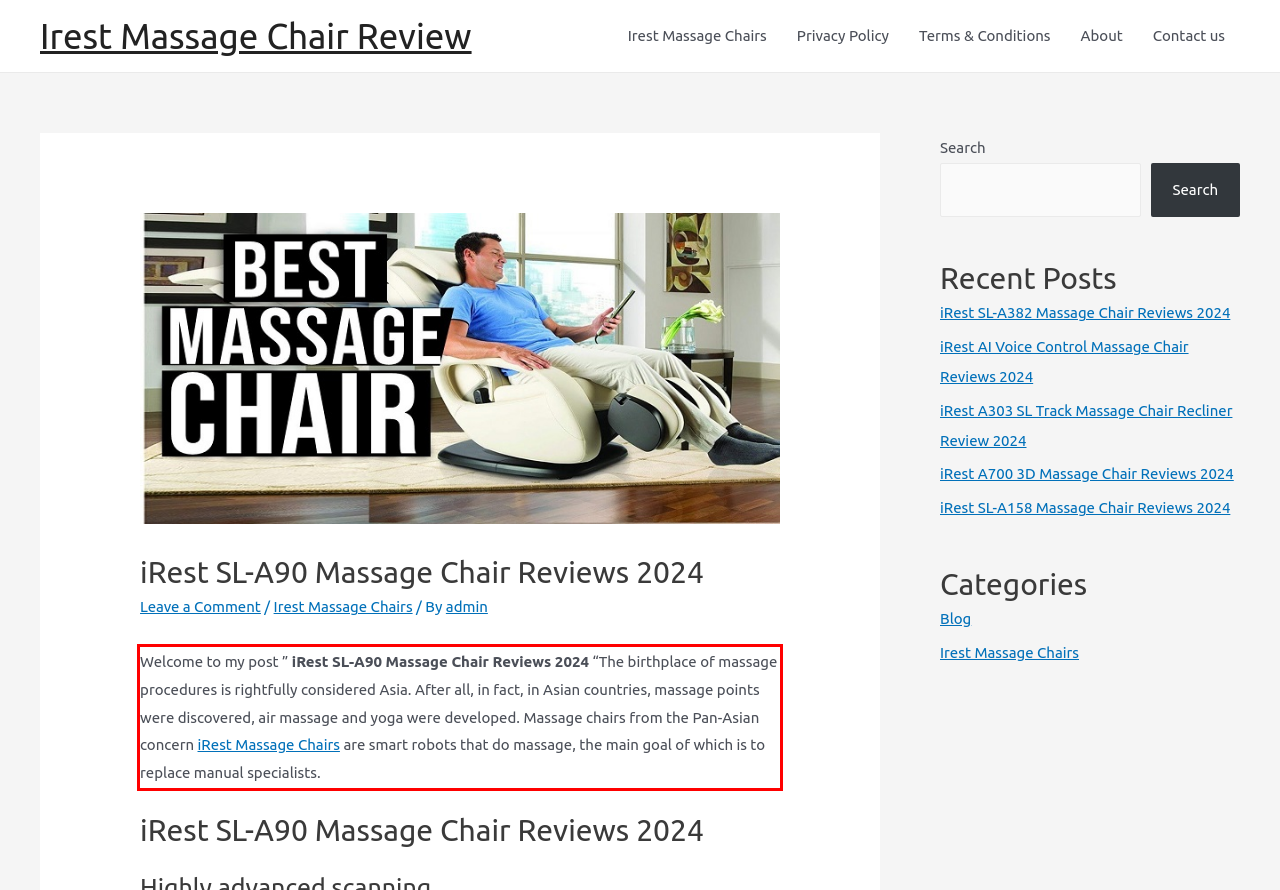There is a screenshot of a webpage with a red bounding box around a UI element. Please use OCR to extract the text within the red bounding box.

Welcome to my post ” iRest SL-A90 Massage Chair Reviews 2024 “The birthplace of massage procedures is rightfully considered Asia. After all, in fact, in Asian countries, massage points were discovered, air massage and yoga were developed. Massage chairs from the Pan-Asian concern iRest Massage Chairs are smart robots that do massage, the main goal of which is to replace manual specialists.